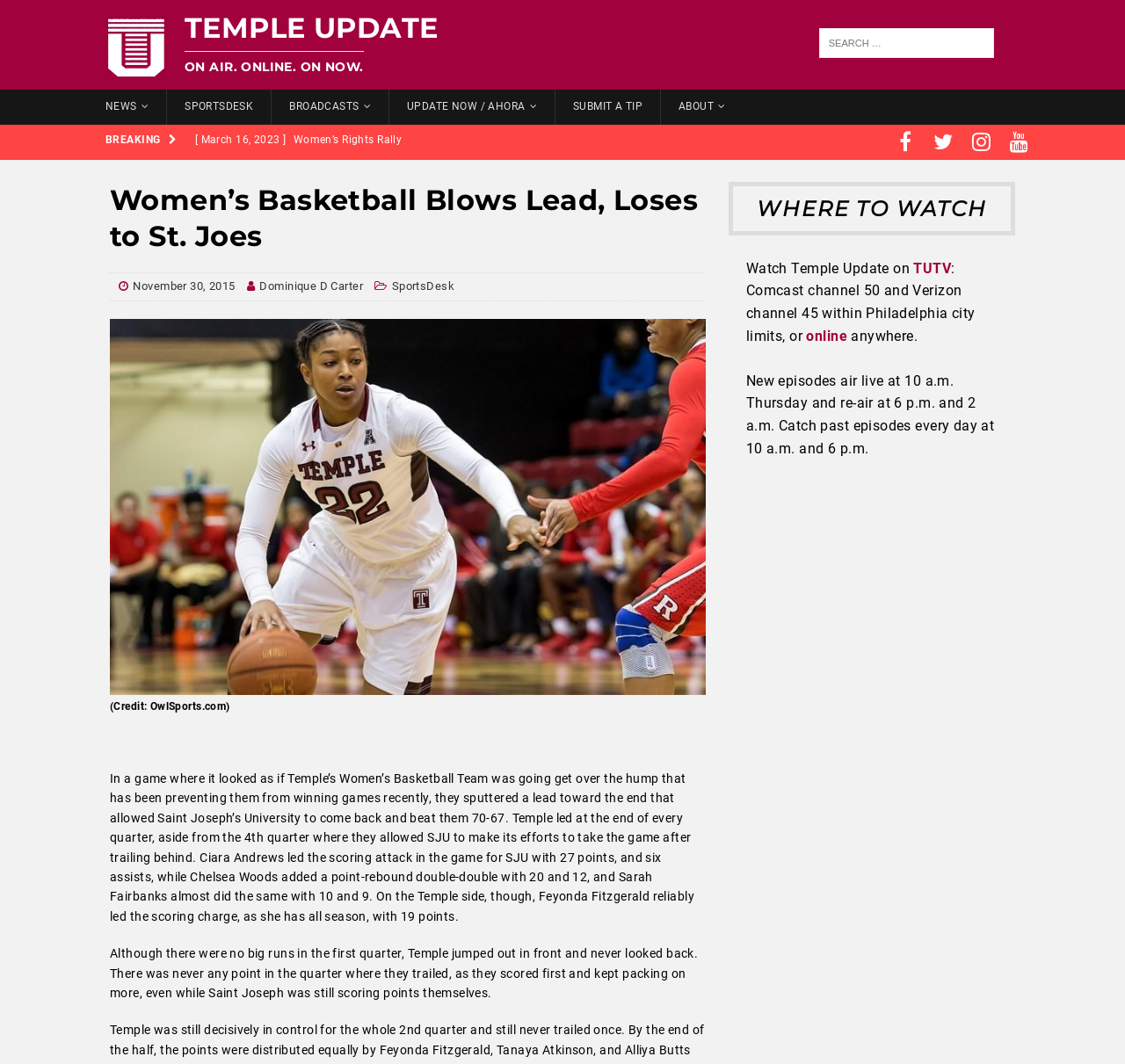What is the main heading of this webpage? Please extract and provide it.

Women’s Basketball Blows Lead, Loses to St. Joes